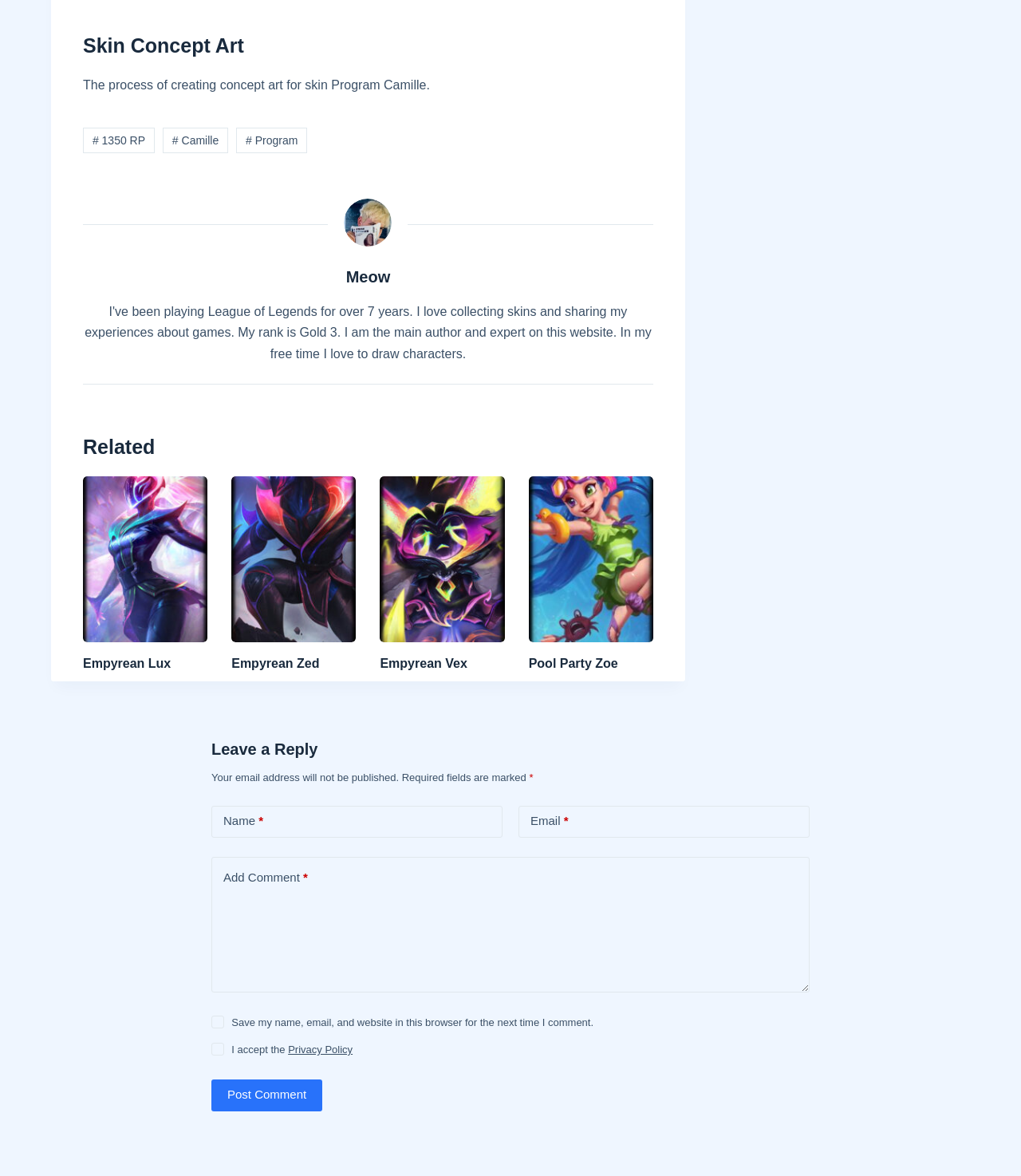Respond to the question below with a single word or phrase:
How many related articles are there?

4